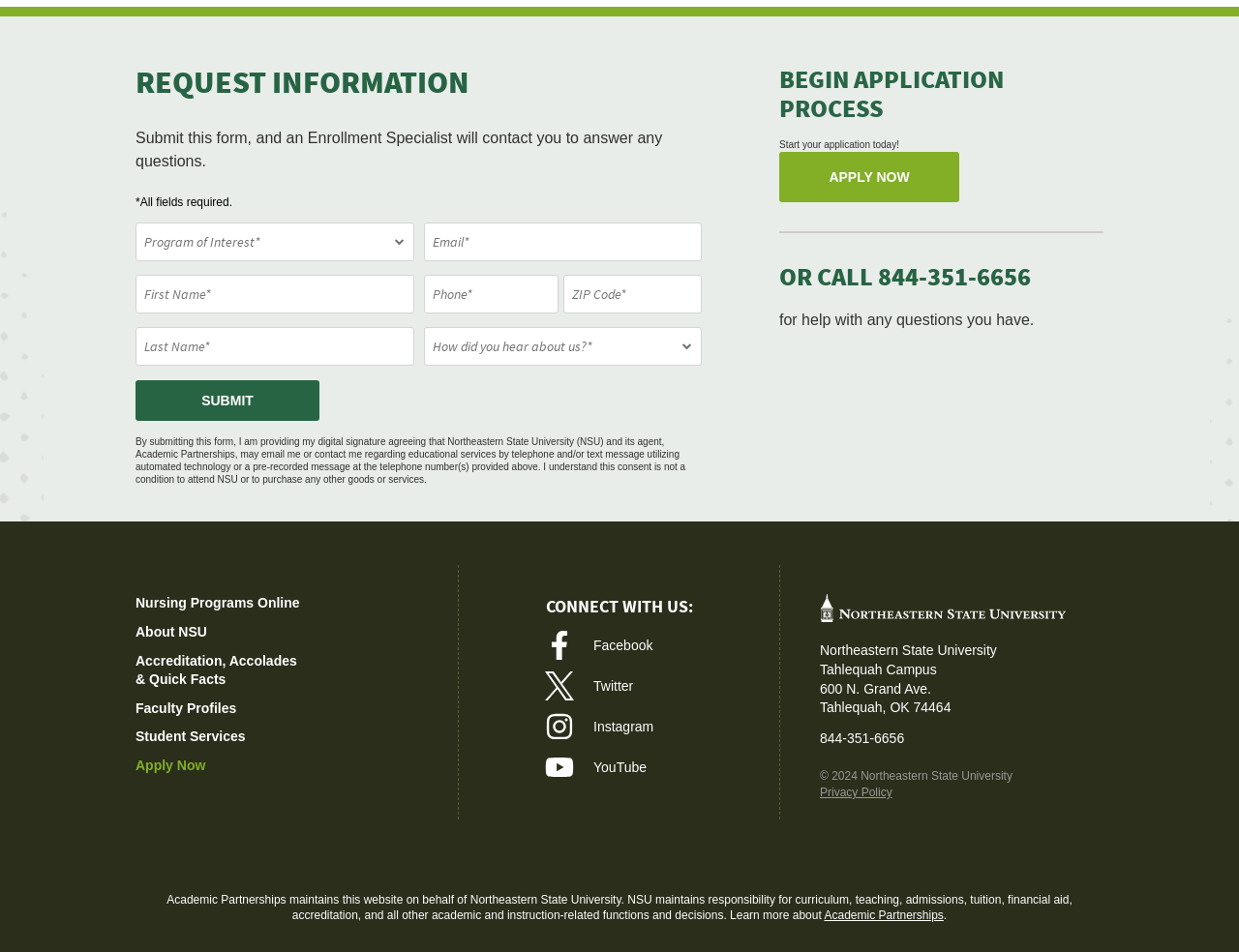Examine the image carefully and respond to the question with a detailed answer: 
What is the purpose of this form?

The form on this webpage is used to request information about Northeastern State University, as indicated by the heading 'REQUEST INFORMATION' and the static text 'Submit this form, and an Enrollment Specialist will contact you to answer any questions.'